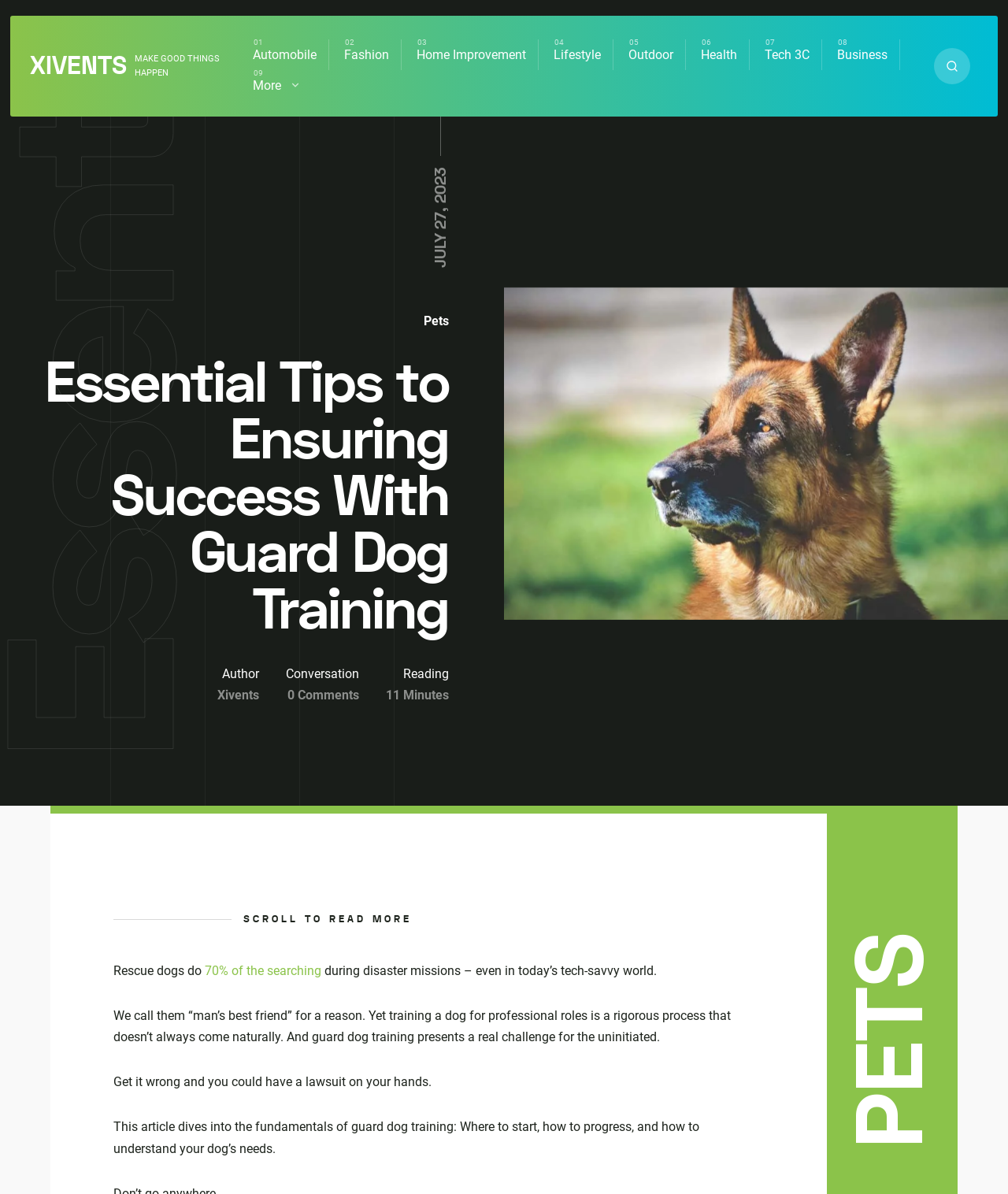Provide the bounding box coordinates of the HTML element described as: "alt="Guardian Pharmacy of Michigan"". The bounding box coordinates should be four float numbers between 0 and 1, i.e., [left, top, right, bottom].

None